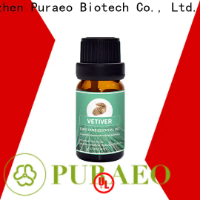Utilize the details in the image to give a detailed response to the question: What are the potential uses of this product?

This product is part of a range designed for various applications, including aromatherapy and personal care, ensuring a holistic wellness experience.